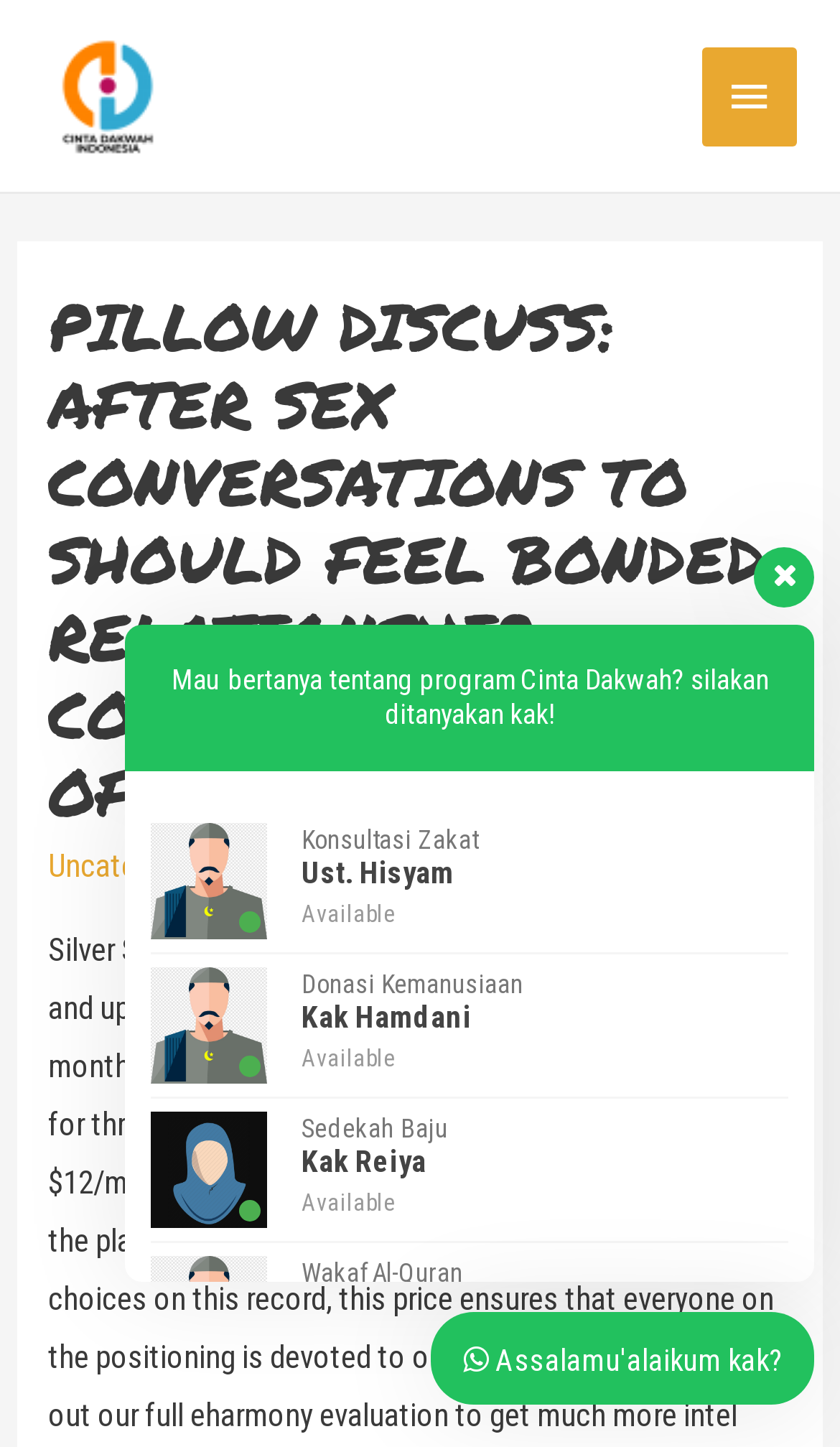Locate the bounding box coordinates of the UI element described by: "Main Menu". The bounding box coordinates should consist of four float numbers between 0 and 1, i.e., [left, top, right, bottom].

[0.836, 0.032, 0.949, 0.101]